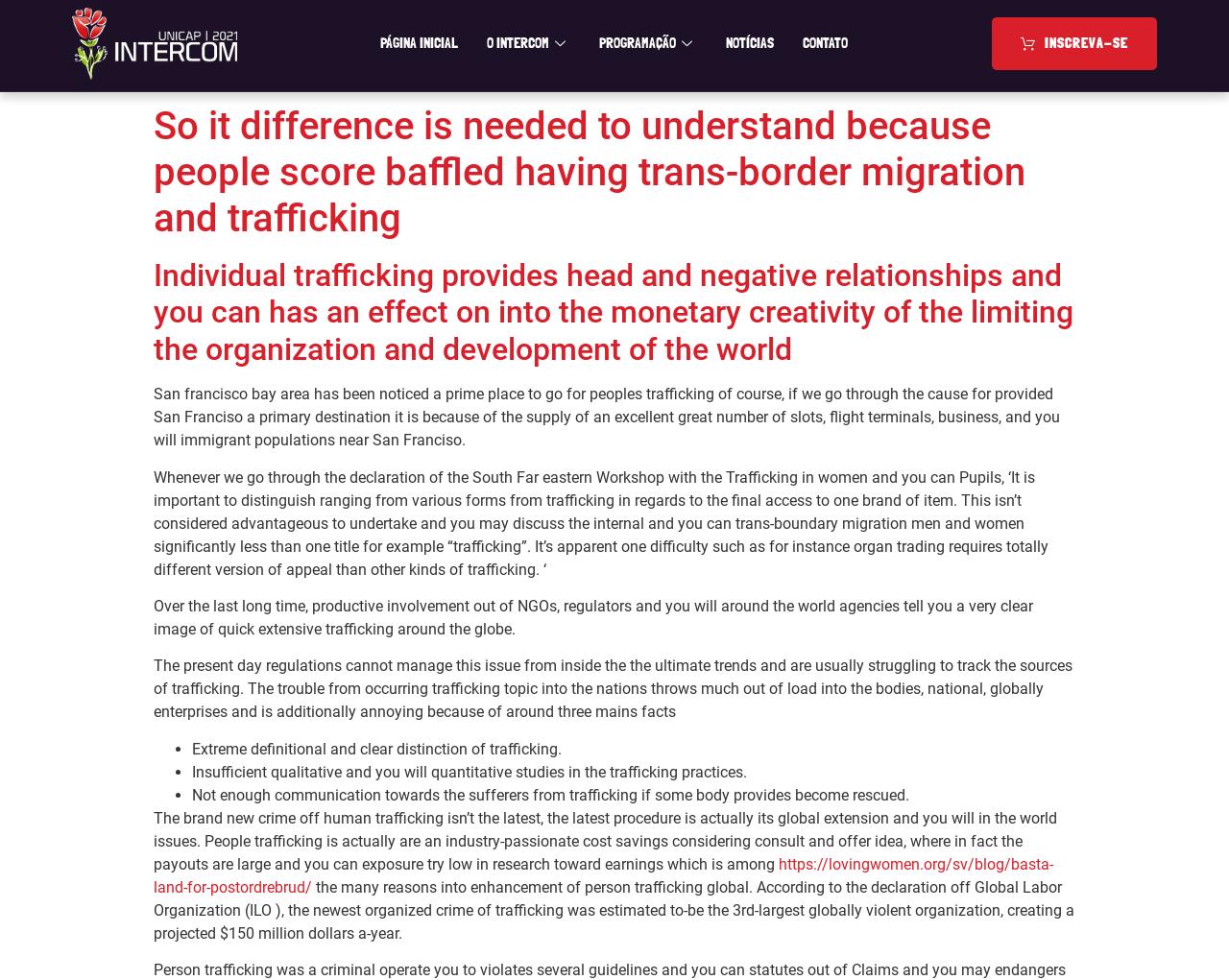Find the main header of the webpage and produce its text content.

So it difference is needed to understand because people score baffled having trans-border migration and trafficking